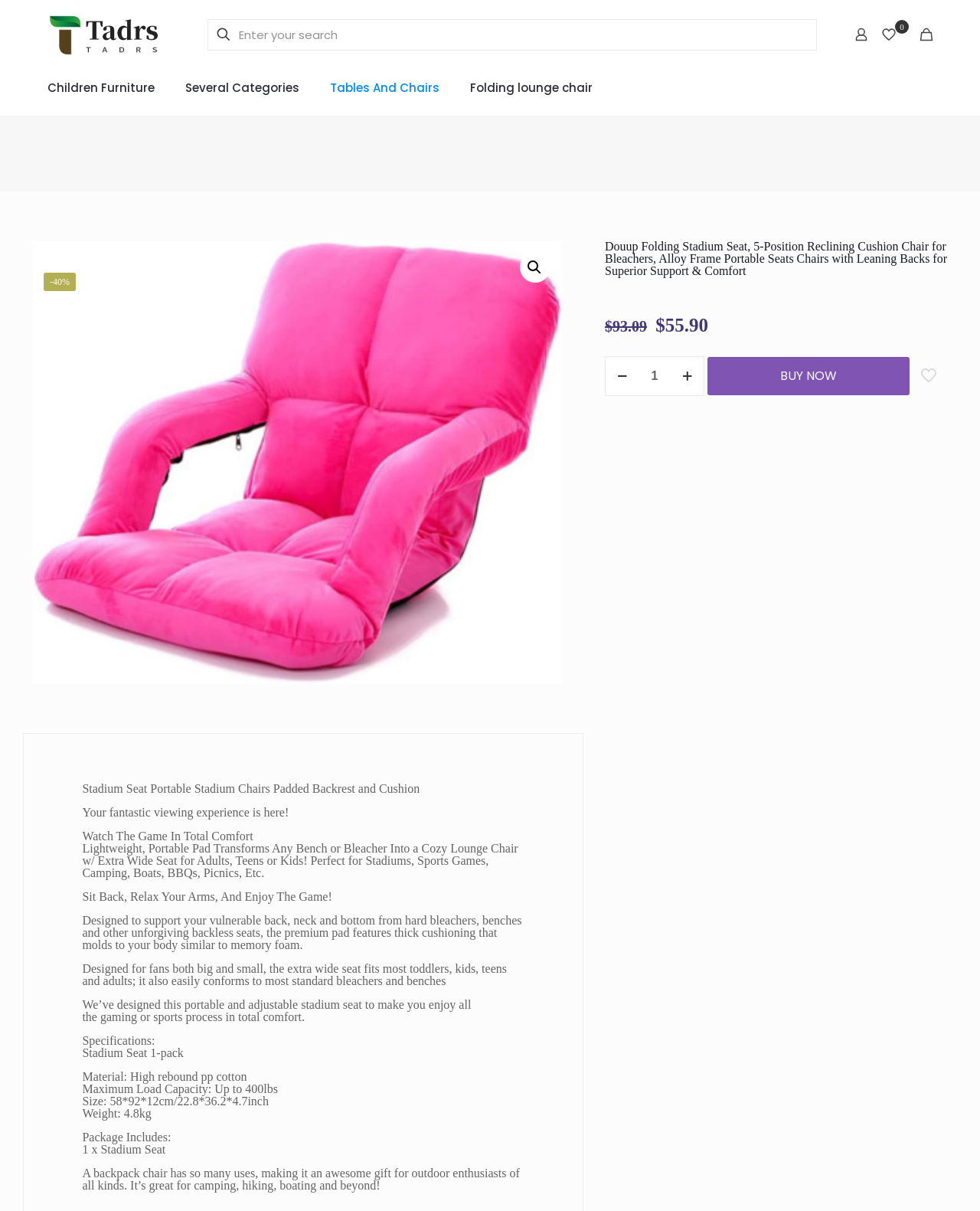Determine the bounding box coordinates of the clickable area required to perform the following instruction: "Search for products". The coordinates should be represented as four float numbers between 0 and 1: [left, top, right, bottom].

[0.211, 0.015, 0.834, 0.041]